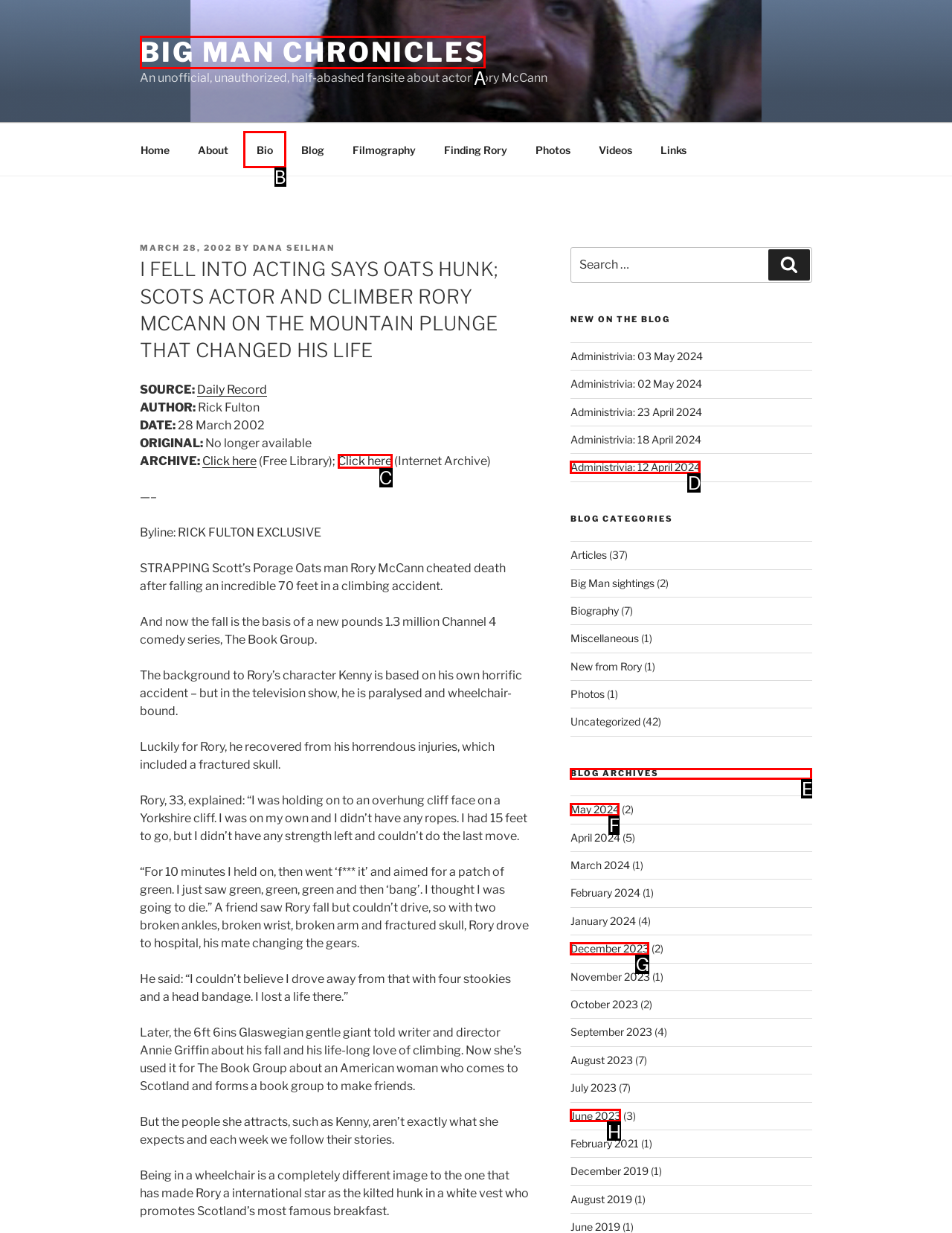Identify which lettered option completes the task: View the 'Blog Archives' section. Provide the letter of the correct choice.

E